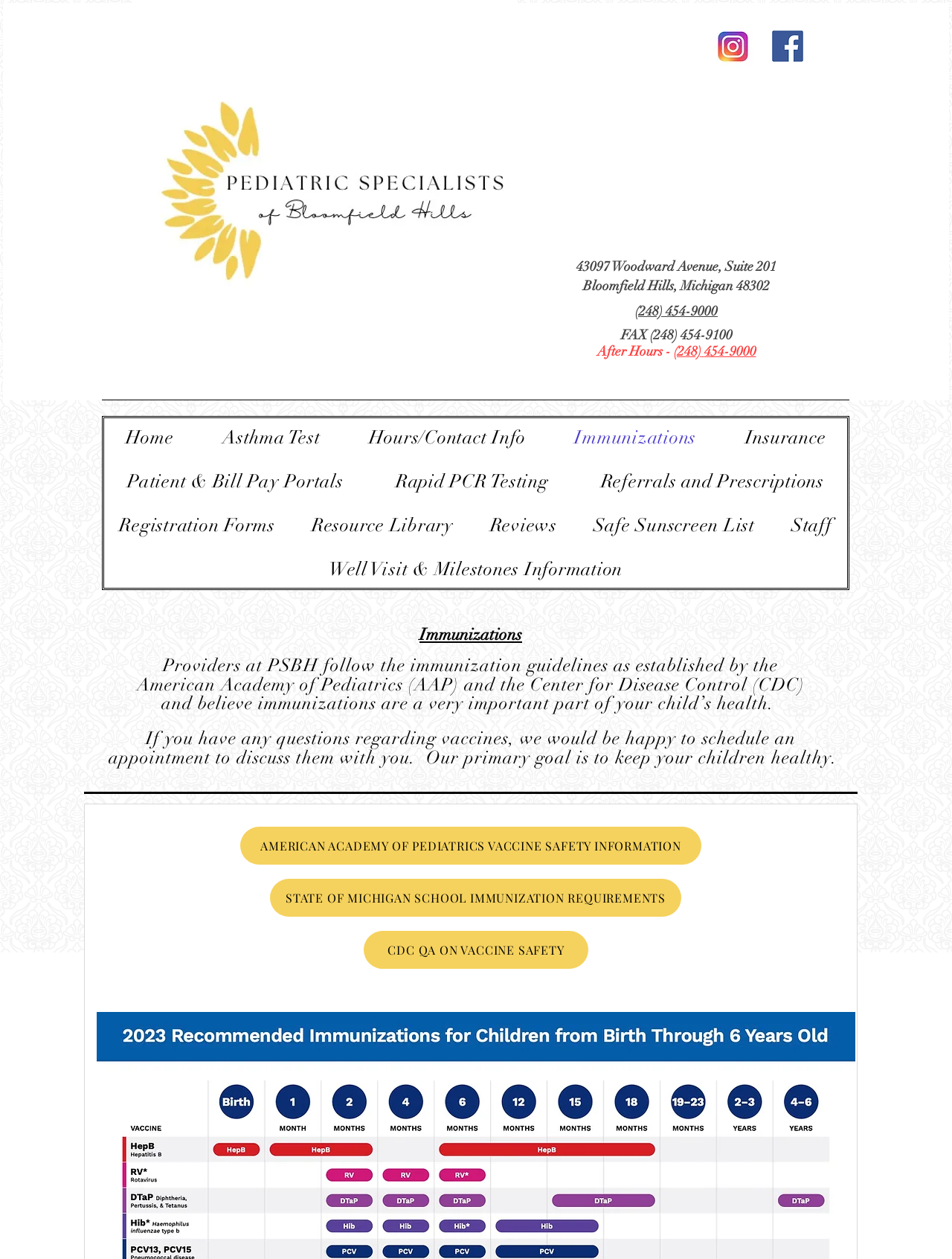Identify the bounding box of the HTML element described as: "Hours/Contact Info".

[0.365, 0.332, 0.575, 0.362]